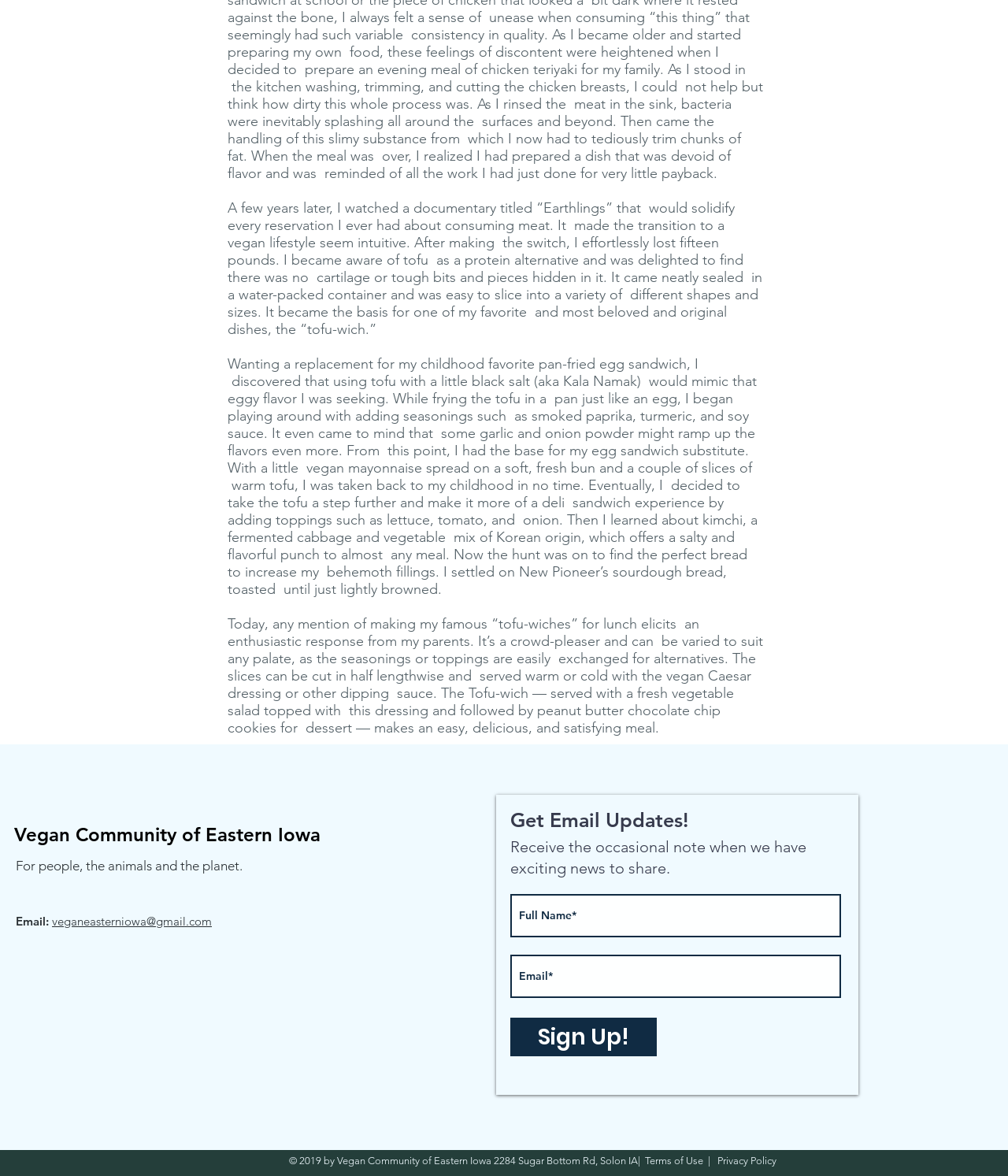Provide the bounding box coordinates of the HTML element described by the text: "aria-label="Full Name*" name="full-name*" placeholder="Full Name*"". The coordinates should be in the format [left, top, right, bottom] with values between 0 and 1.

[0.506, 0.76, 0.834, 0.797]